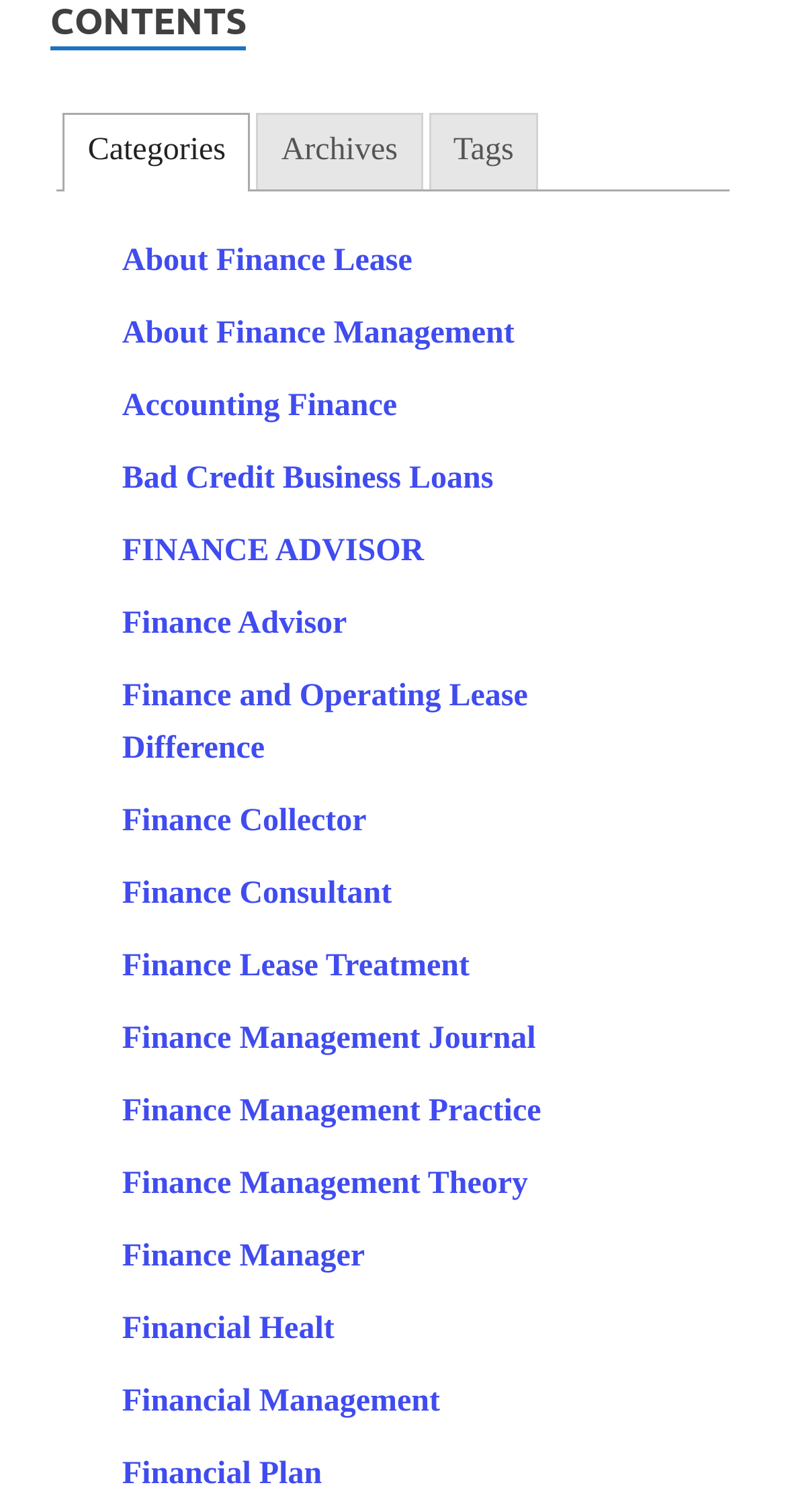How many links are available under the 'Categories' tab?
Give a thorough and detailed response to the question.

I counted the number of link elements under the 'Categories' tab, which are 11 in total.